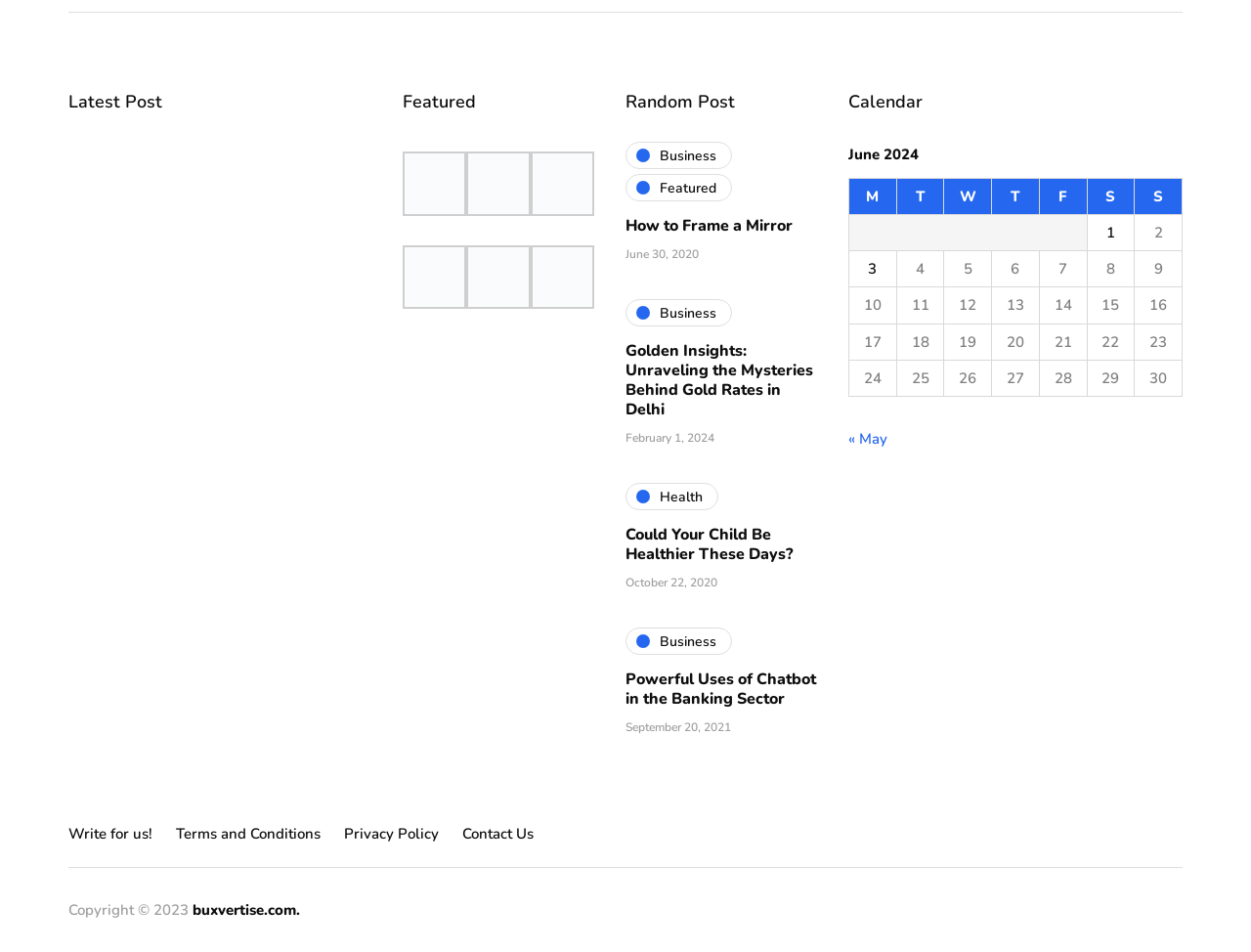Utilize the information from the image to answer the question in detail:
What is the date of the post 'How to Frame a Mirror'?

The post 'How to Frame a Mirror' has a time element with the date 'June 30, 2020', indicated by the StaticText element with bounding box coordinates [0.5, 0.259, 0.559, 0.275].